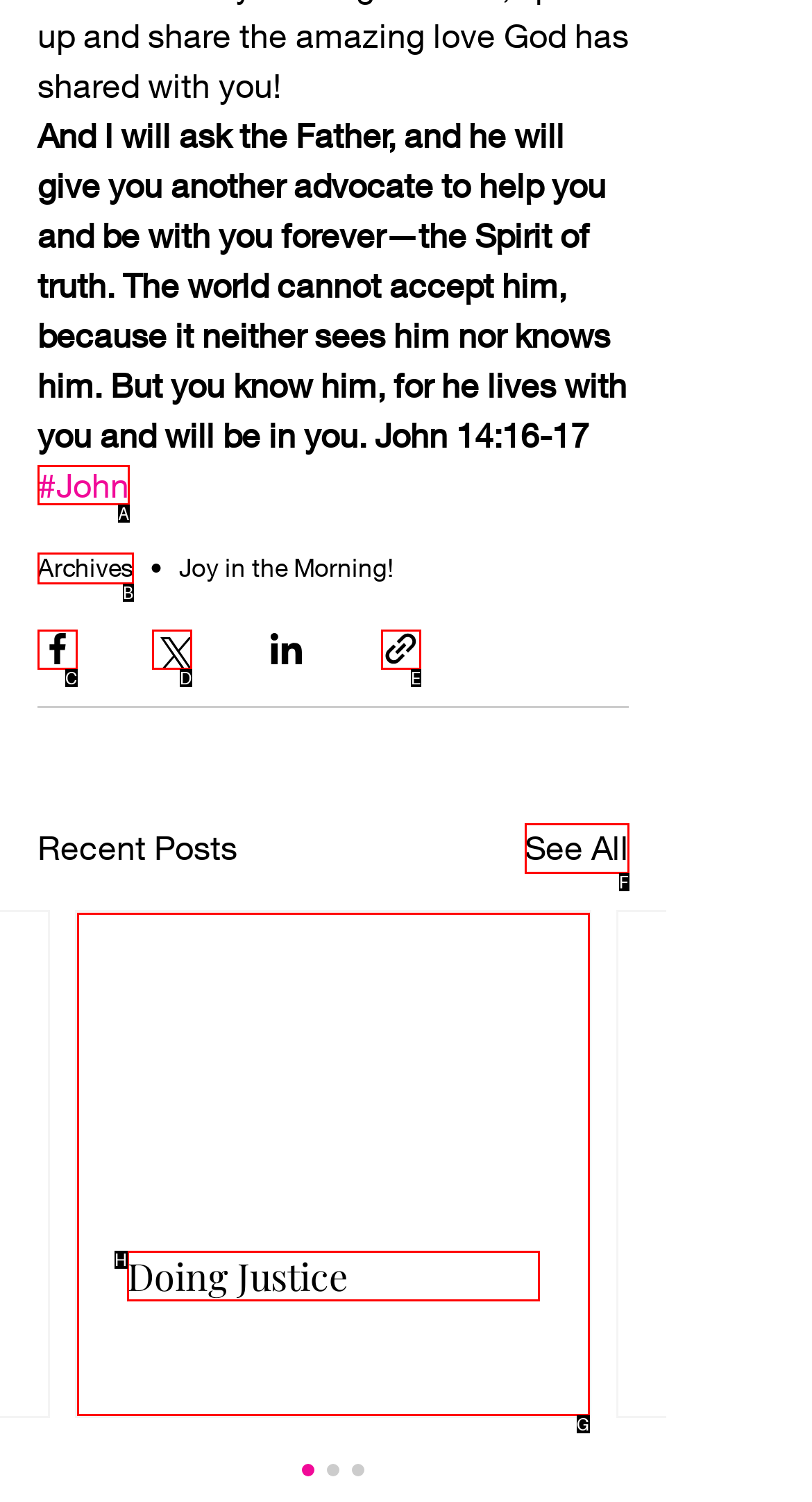Which UI element corresponds to this description: #John
Reply with the letter of the correct option.

A